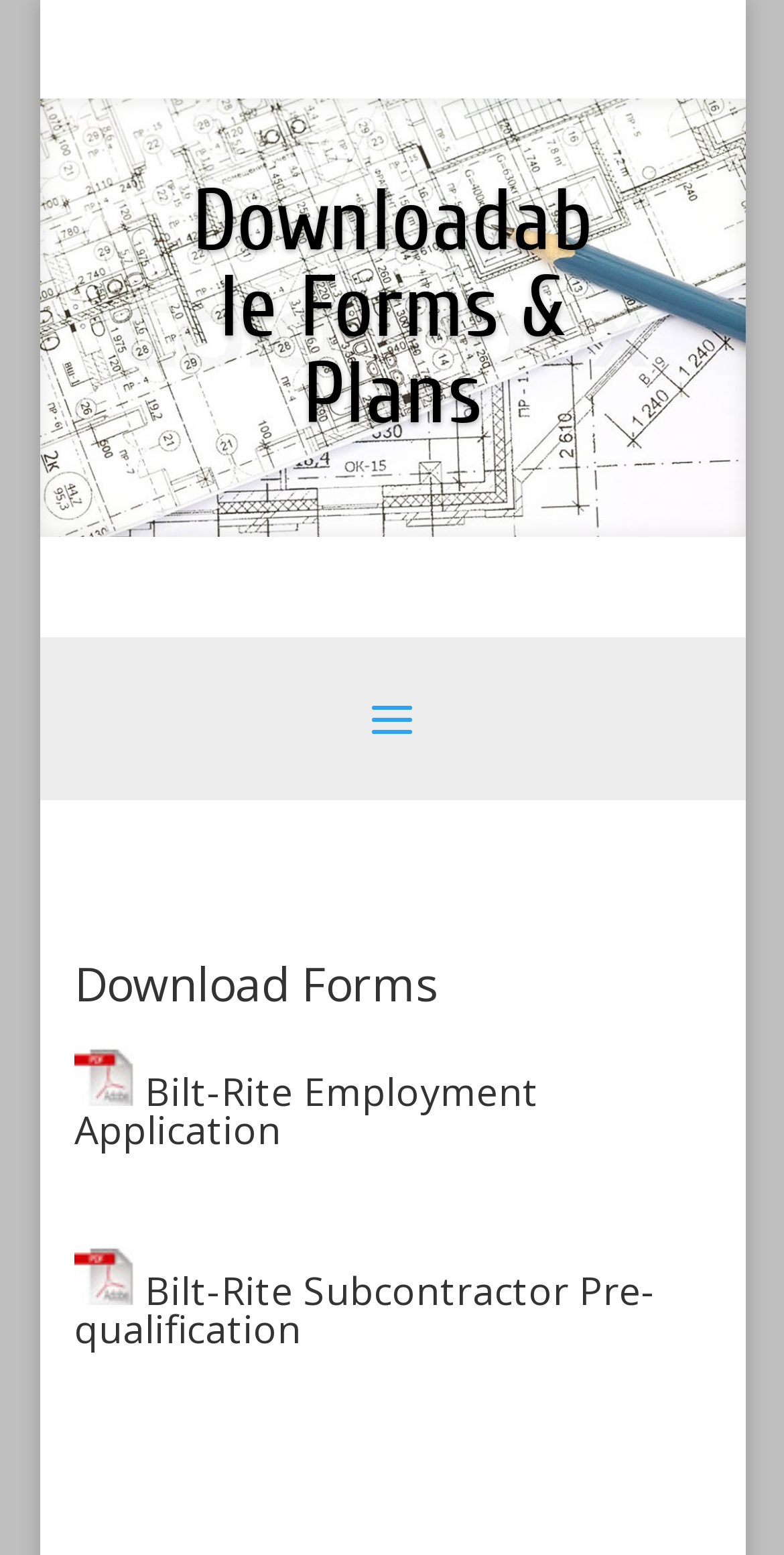What is the purpose of the webpage?
Look at the image and answer the question with a single word or phrase.

To provide downloadable forms